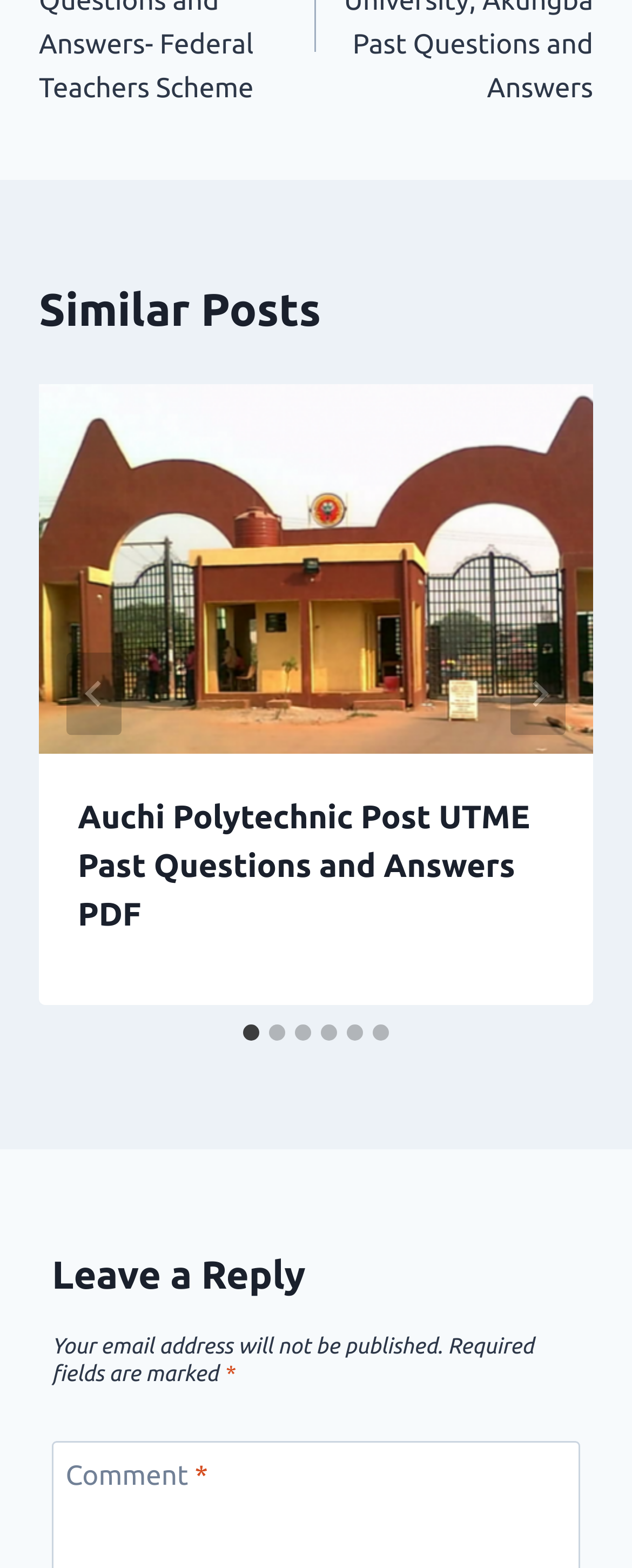Find the bounding box coordinates of the area to click in order to follow the instruction: "Enter email address".

[0.082, 0.066, 0.918, 0.11]